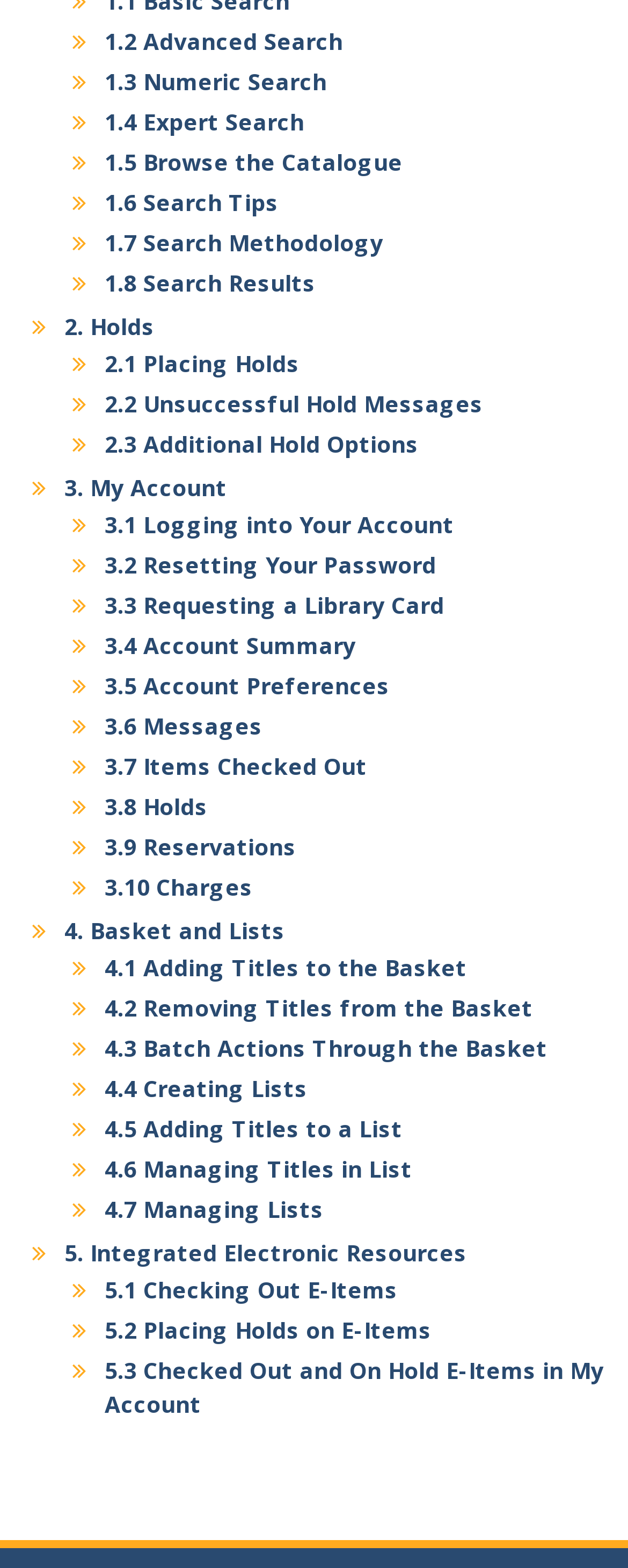Based on the element description: "1.6 Search Tips", identify the bounding box coordinates for this UI element. The coordinates must be four float numbers between 0 and 1, listed as [left, top, right, bottom].

[0.167, 0.119, 0.444, 0.138]